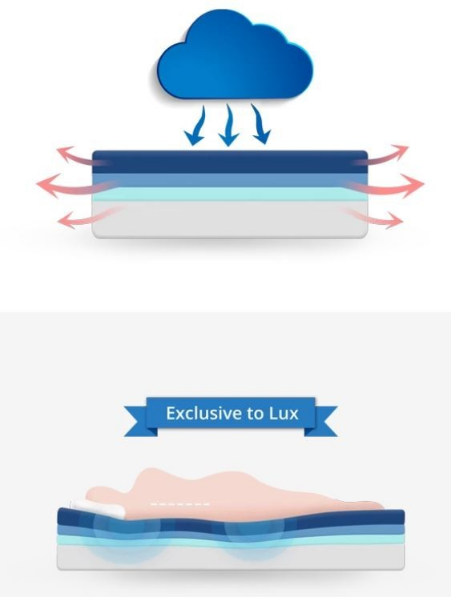What is the main focus of the illustration?
Answer the question with a detailed and thorough explanation.

The illustration is primarily focused on showcasing the layered construction of the Puffy Lux Mattress, which combines various foam types to provide optimal support and comfort, thereby enhancing sleep quality.